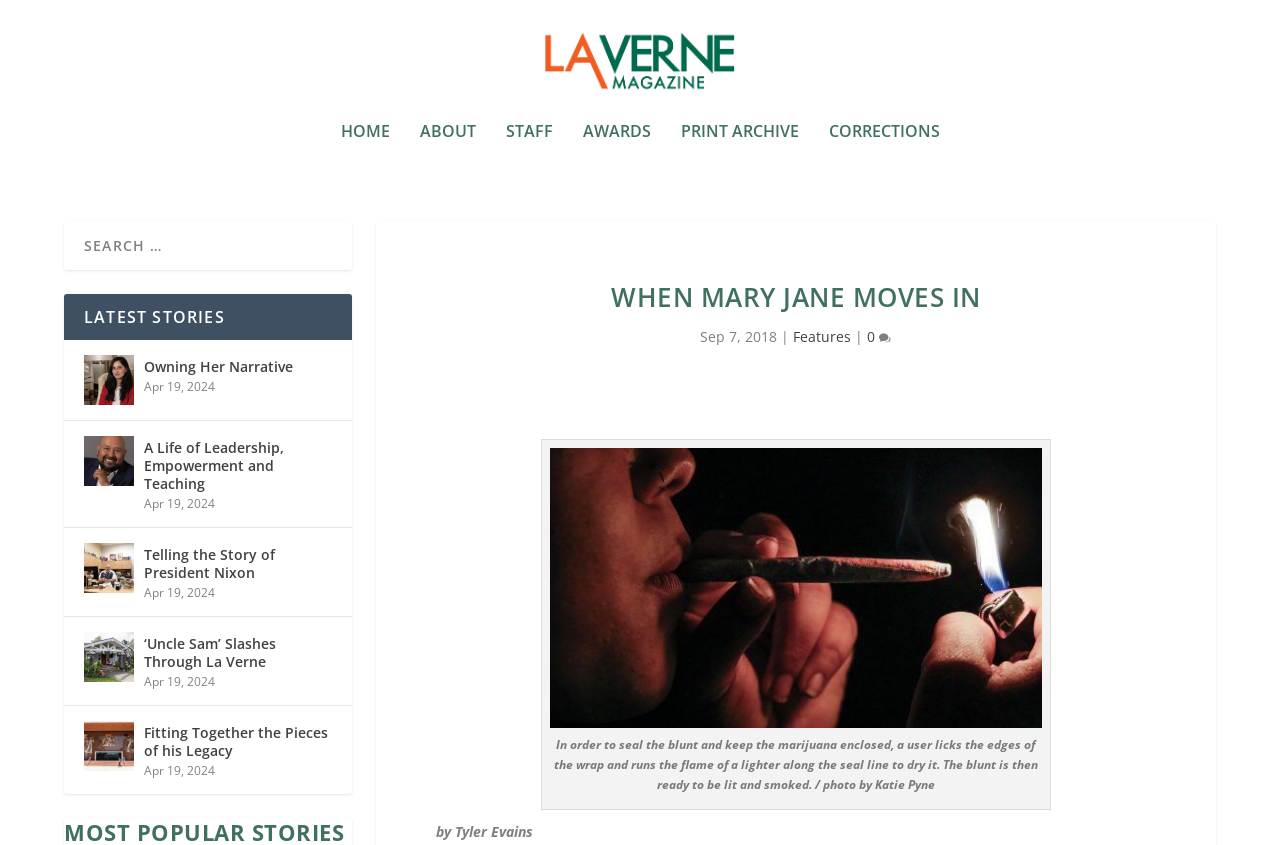Can you specify the bounding box coordinates of the area that needs to be clicked to fulfill the following instruction: "go to home page"?

[0.266, 0.147, 0.304, 0.23]